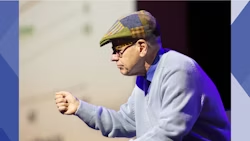Please look at the image and answer the question with a detailed explanation: Who is the lecture honoring?

The caption states that the lecture honors the late Edmund 'Ted' Eger, a pioneering anesthesiologist known for revolutionizing inhaled anesthetics, which implies that the lecture is a tribute to Dr. Eger's legacy.